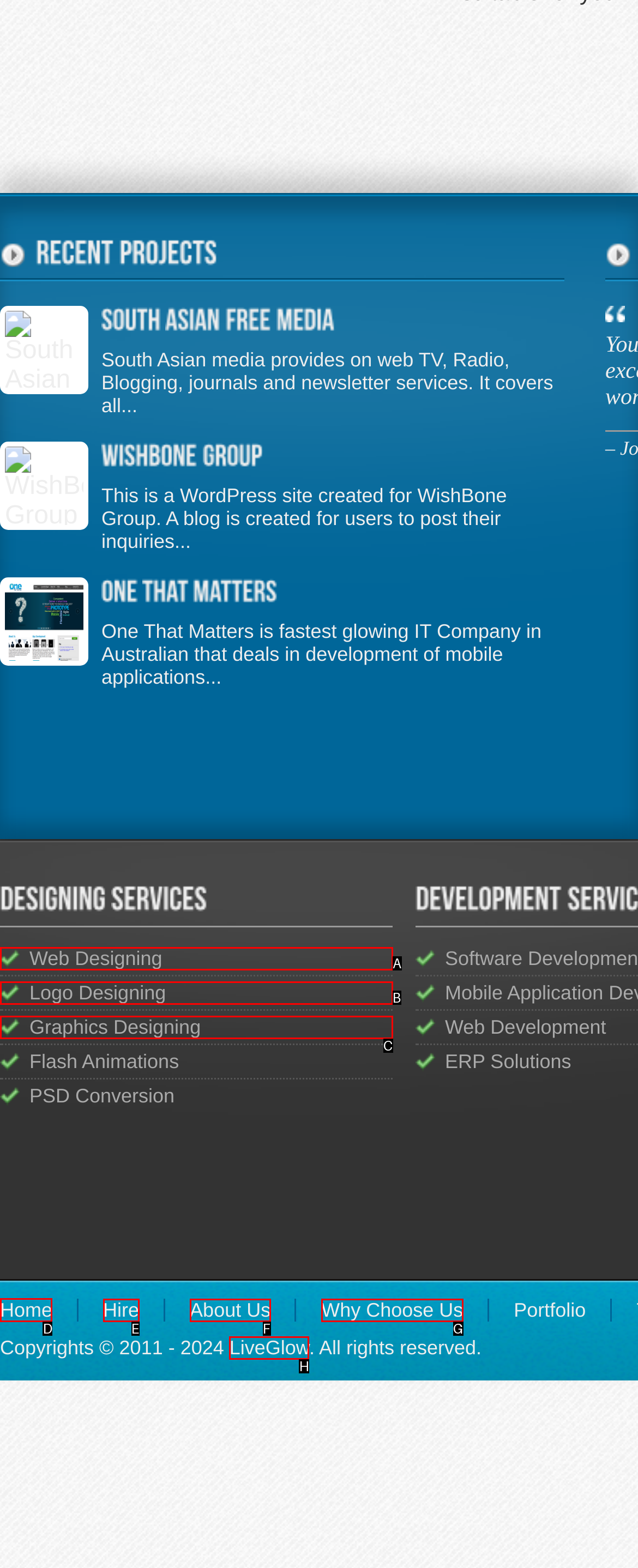Please identify the correct UI element to click for the task: visit Home Respond with the letter of the appropriate option.

D